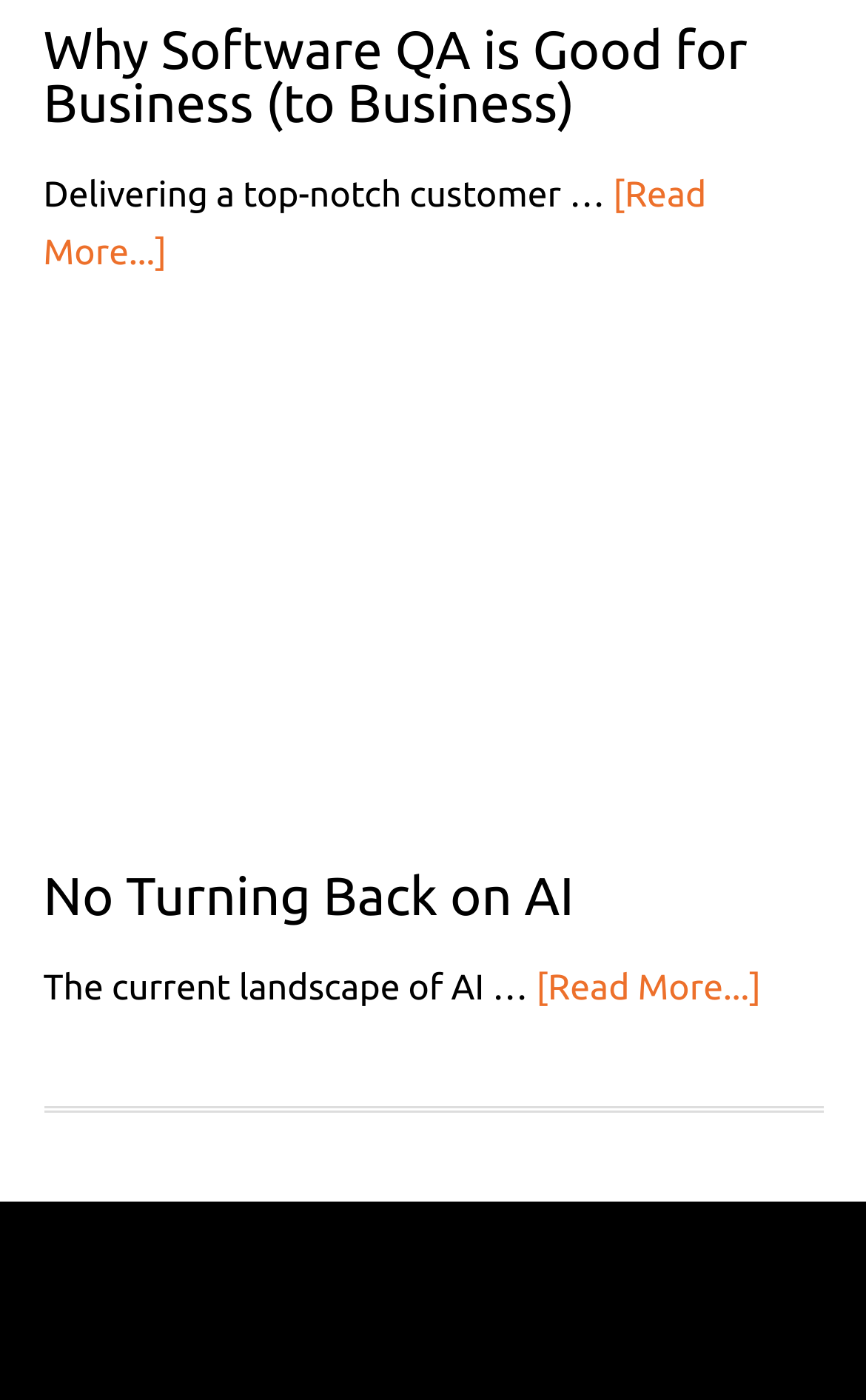How many articles are on this webpage?
Look at the image and provide a detailed response to the question.

There are two sections with headings, one with the heading 'Why Software QA is Good for Business (to Business)' and another with the heading 'No Turning Back on AI', which suggests that there are two articles on this webpage.